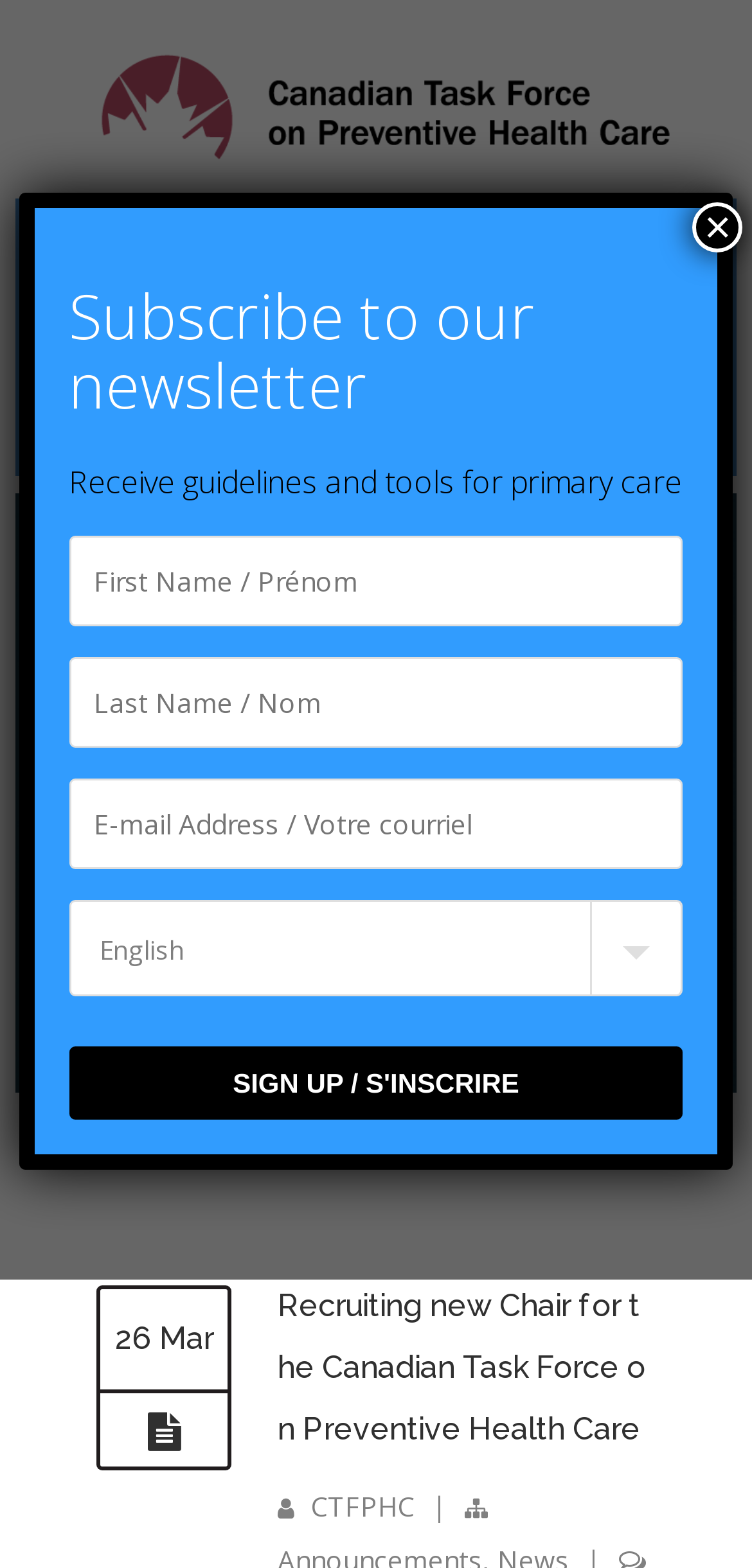How many textboxes are in the newsletter subscription dialog? Analyze the screenshot and reply with just one word or a short phrase.

3